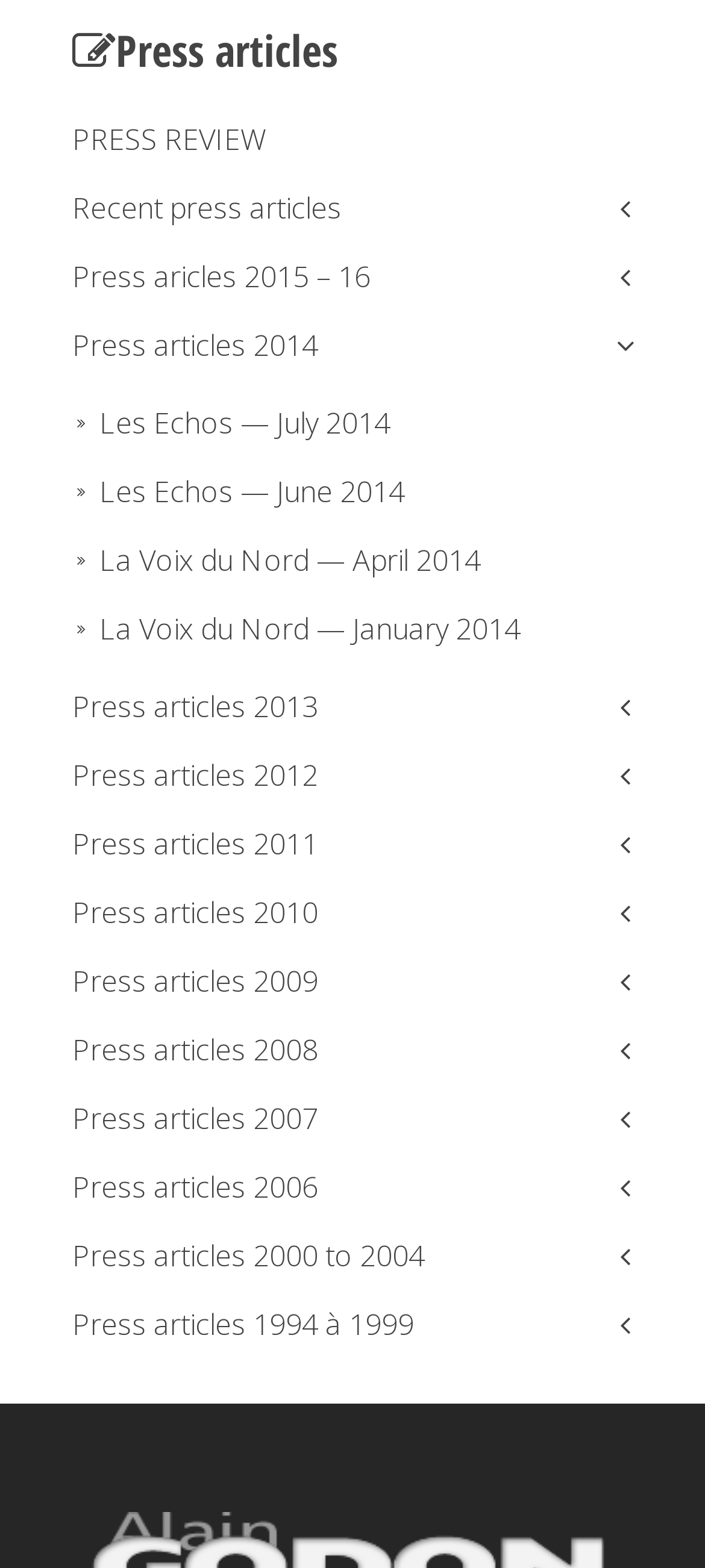Determine the bounding box for the UI element that matches this description: "Press arti­cles 2013".

[0.103, 0.429, 0.897, 0.472]